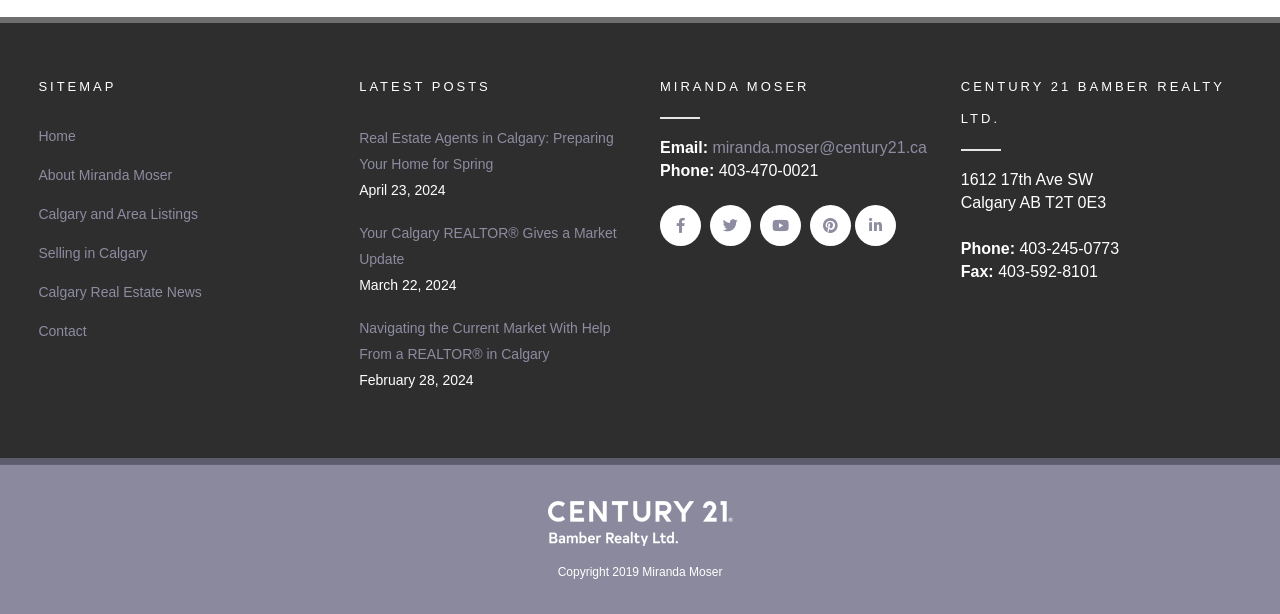Pinpoint the bounding box coordinates of the area that should be clicked to complete the following instruction: "Contact Miranda Moser". The coordinates must be given as four float numbers between 0 and 1, i.e., [left, top, right, bottom].

[0.03, 0.521, 0.253, 0.557]